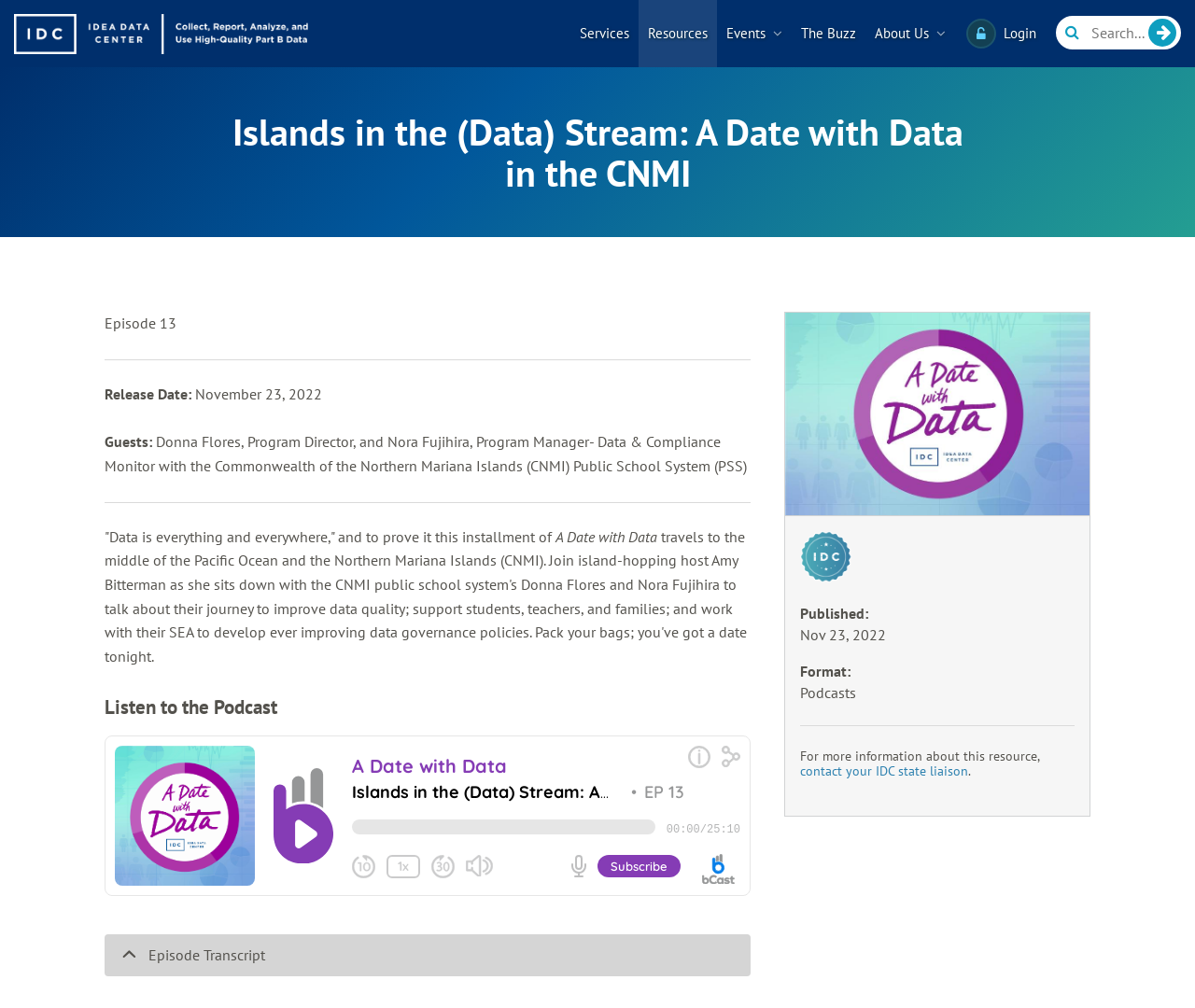Please find and generate the text of the main header of the webpage.

Islands in the (Data) Stream: A Date with Data in the CNMI